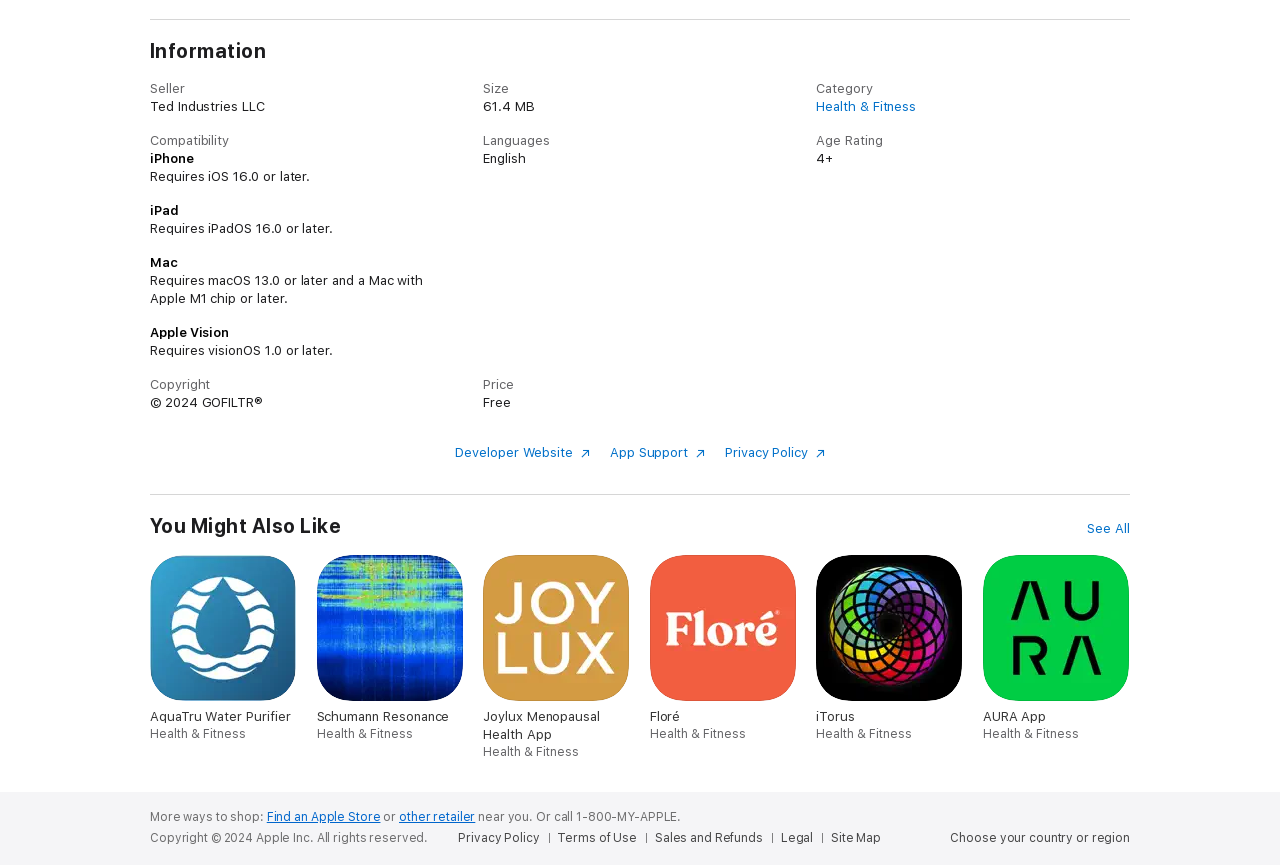Please pinpoint the bounding box coordinates for the region I should click to adhere to this instruction: "Explore AquaTru Water Purifier app".

[0.117, 0.641, 0.232, 0.857]